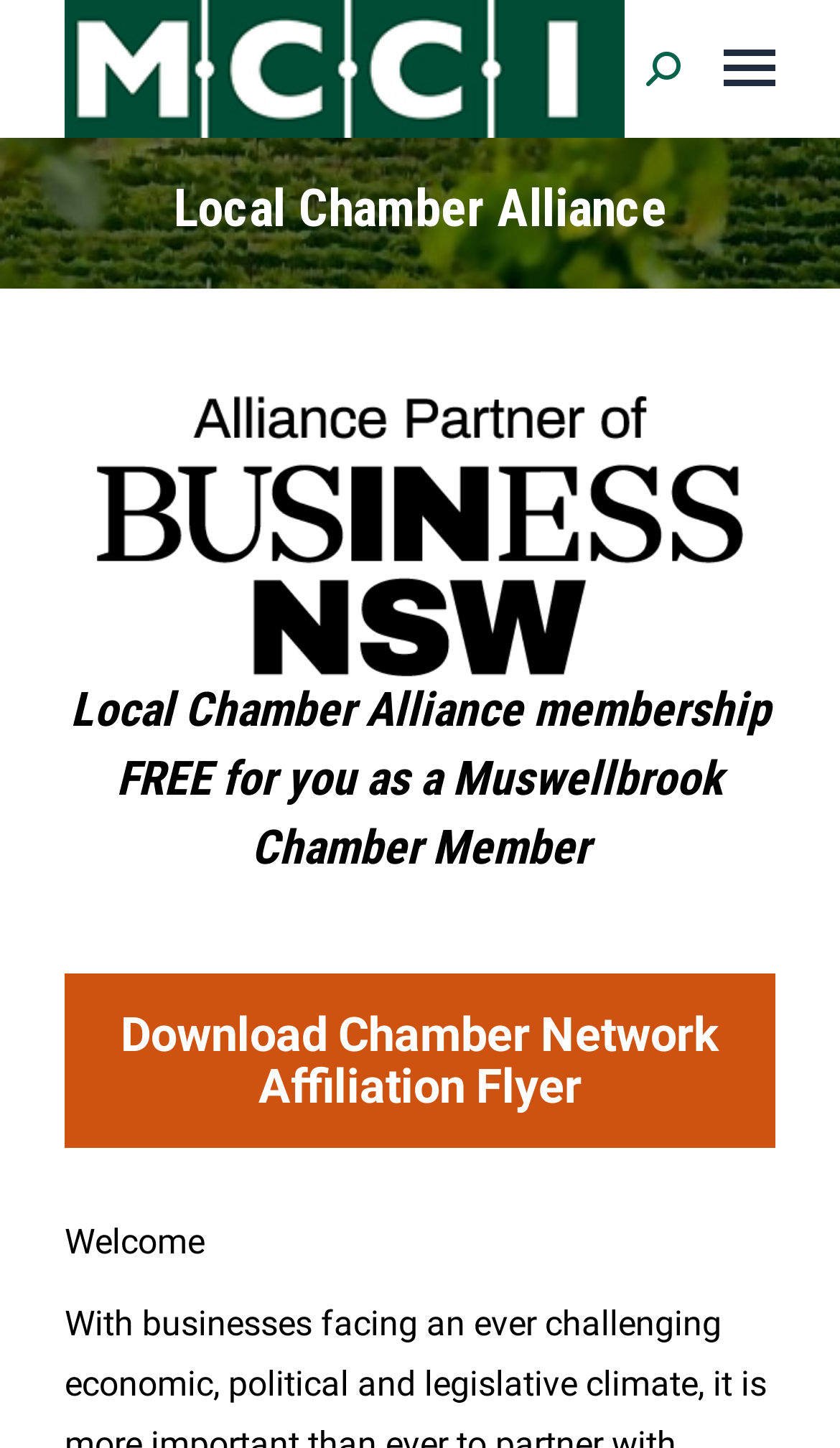Based on the image, please elaborate on the answer to the following question:
What is the purpose of the icon at the top right corner?

I found the answer by looking at the link element with the text 'Mobile menu icon' which is located at the top right corner of the page, indicating that it is a mobile menu icon.